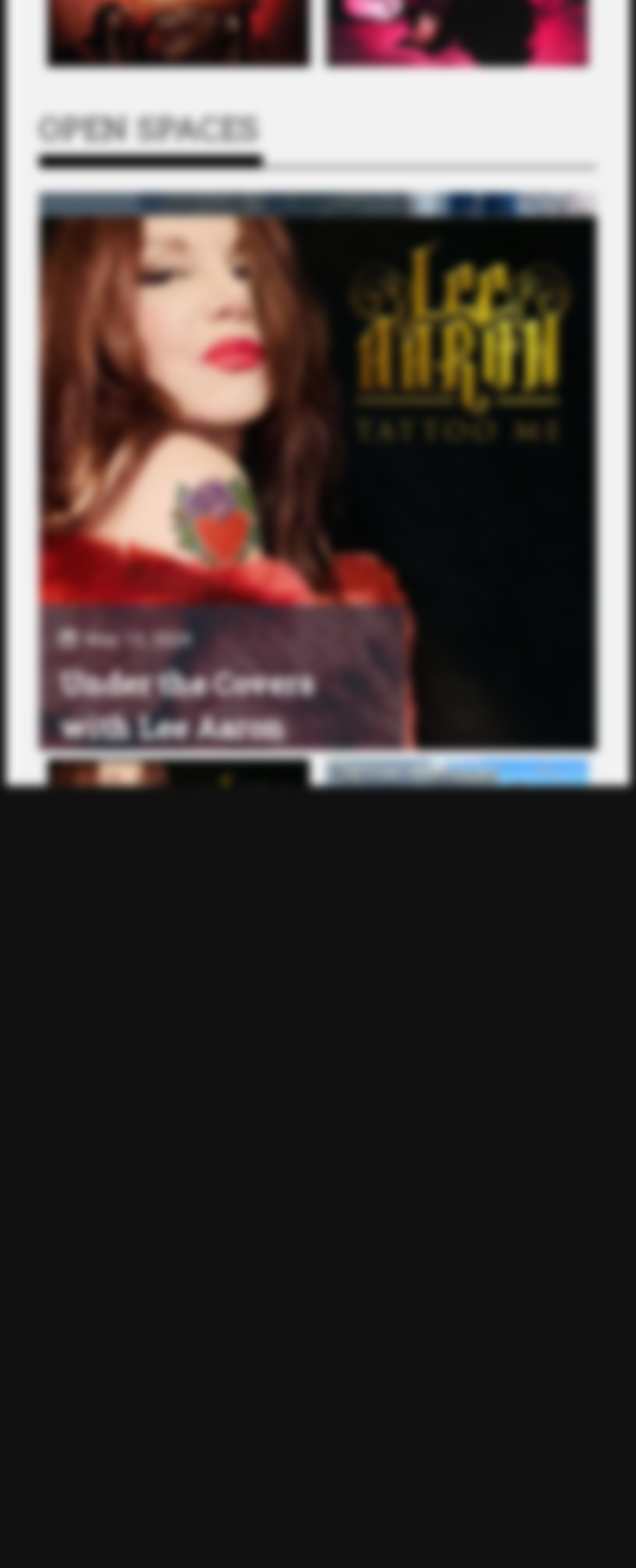Give the bounding box coordinates for this UI element: "Open Spaces". The coordinates should be four float numbers between 0 and 1, arranged as [left, top, right, bottom].

[0.061, 0.068, 0.407, 0.095]